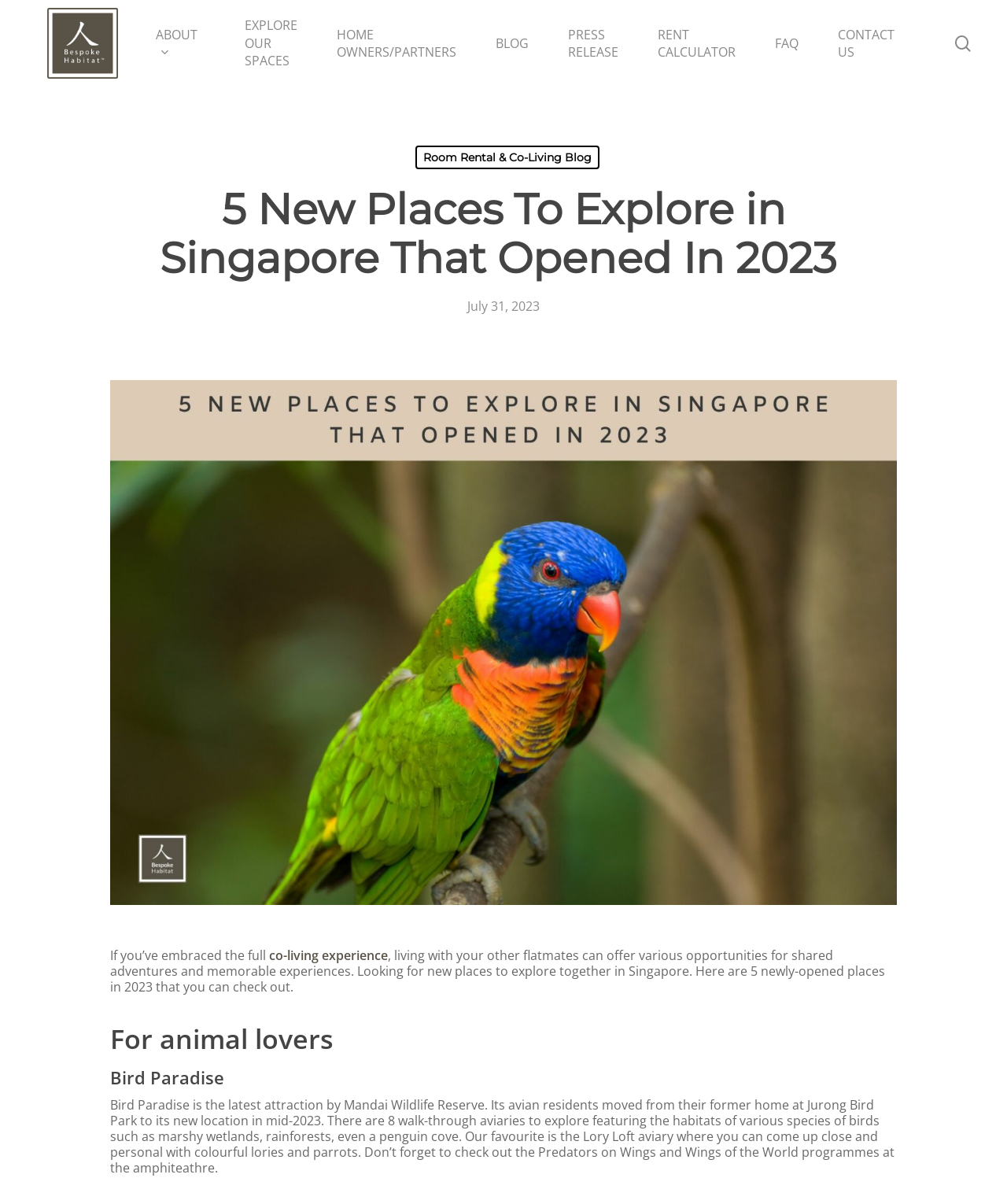Identify the bounding box coordinates of the element that should be clicked to fulfill this task: "Switch to Turkish". The coordinates should be provided as four float numbers between 0 and 1, i.e., [left, top, right, bottom].

None